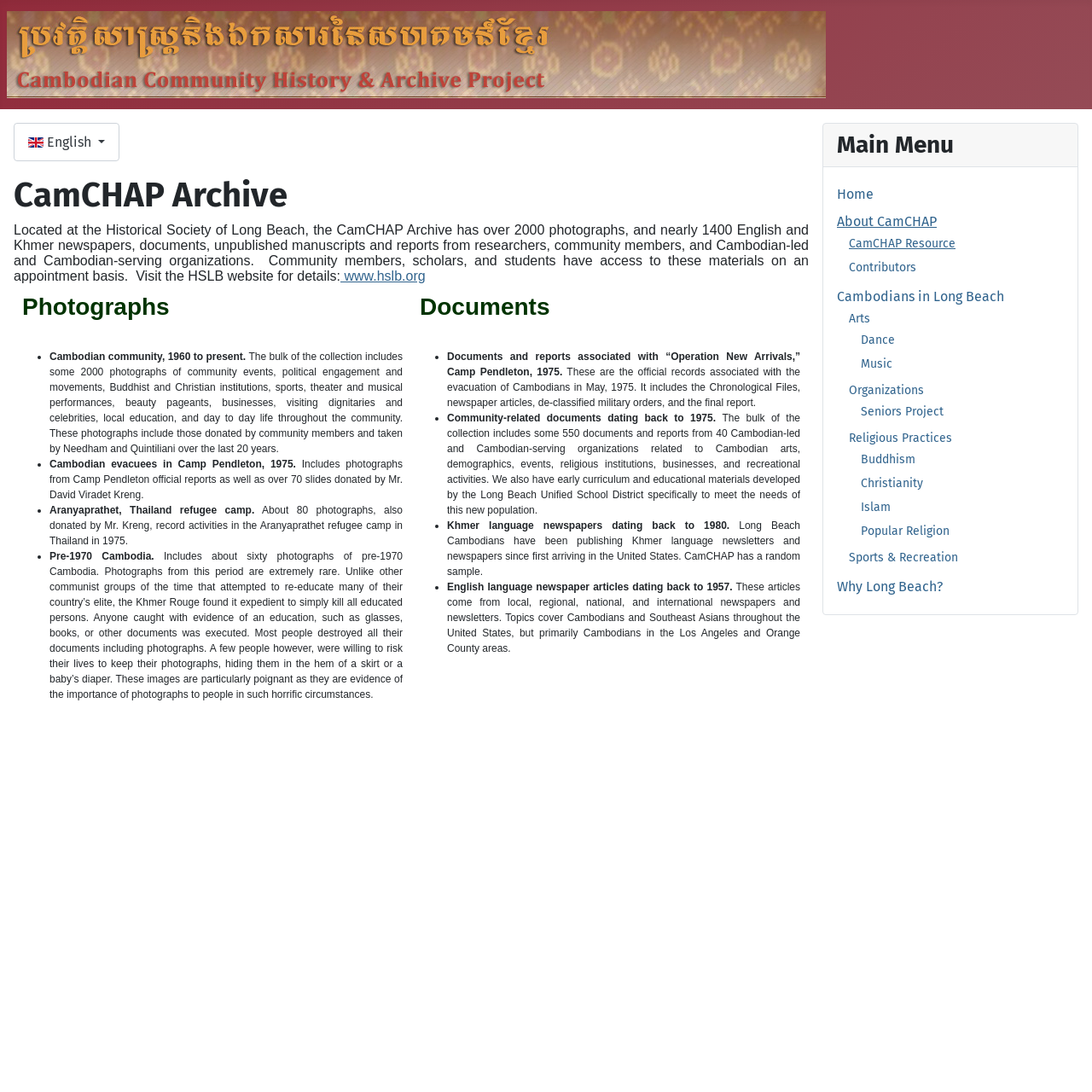Please determine the bounding box coordinates of the element's region to click for the following instruction: "Select your language".

[0.012, 0.112, 0.109, 0.148]